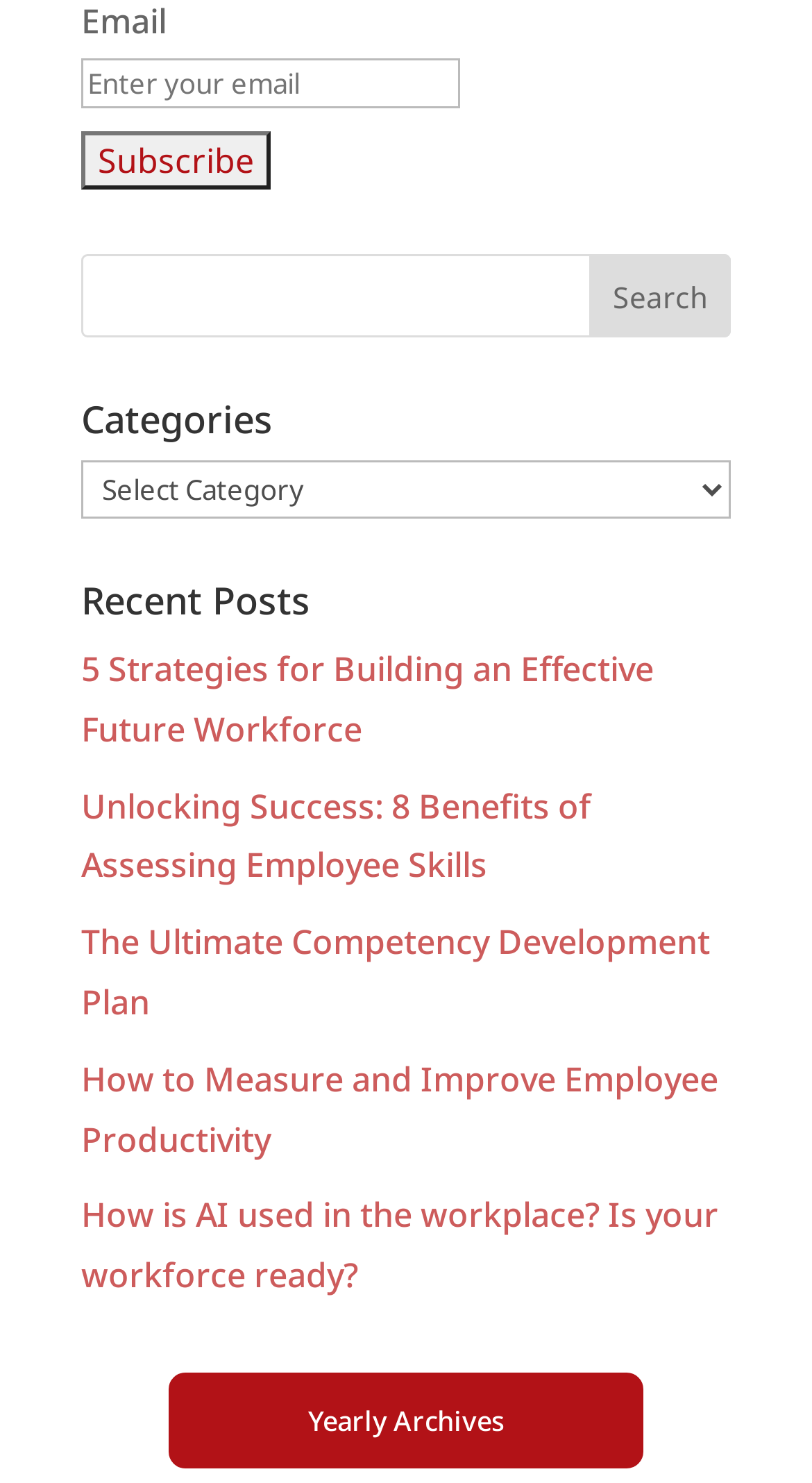What is the purpose of the 'Subscribe' button?
Provide a short answer using one word or a brief phrase based on the image.

To subscribe to emails